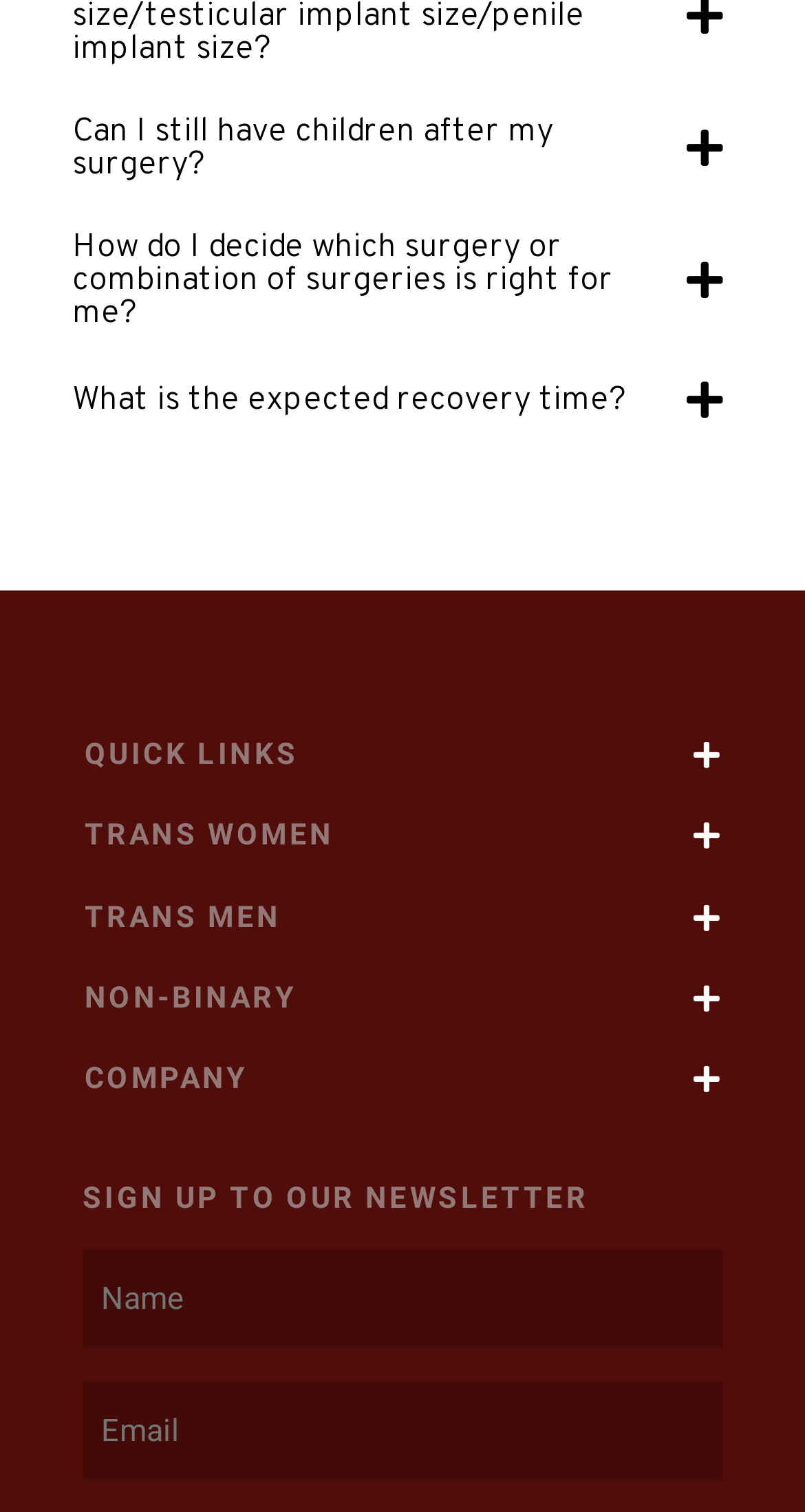Please specify the bounding box coordinates of the clickable section necessary to execute the following command: "Enter your name in the required field".

[0.103, 0.826, 0.897, 0.892]